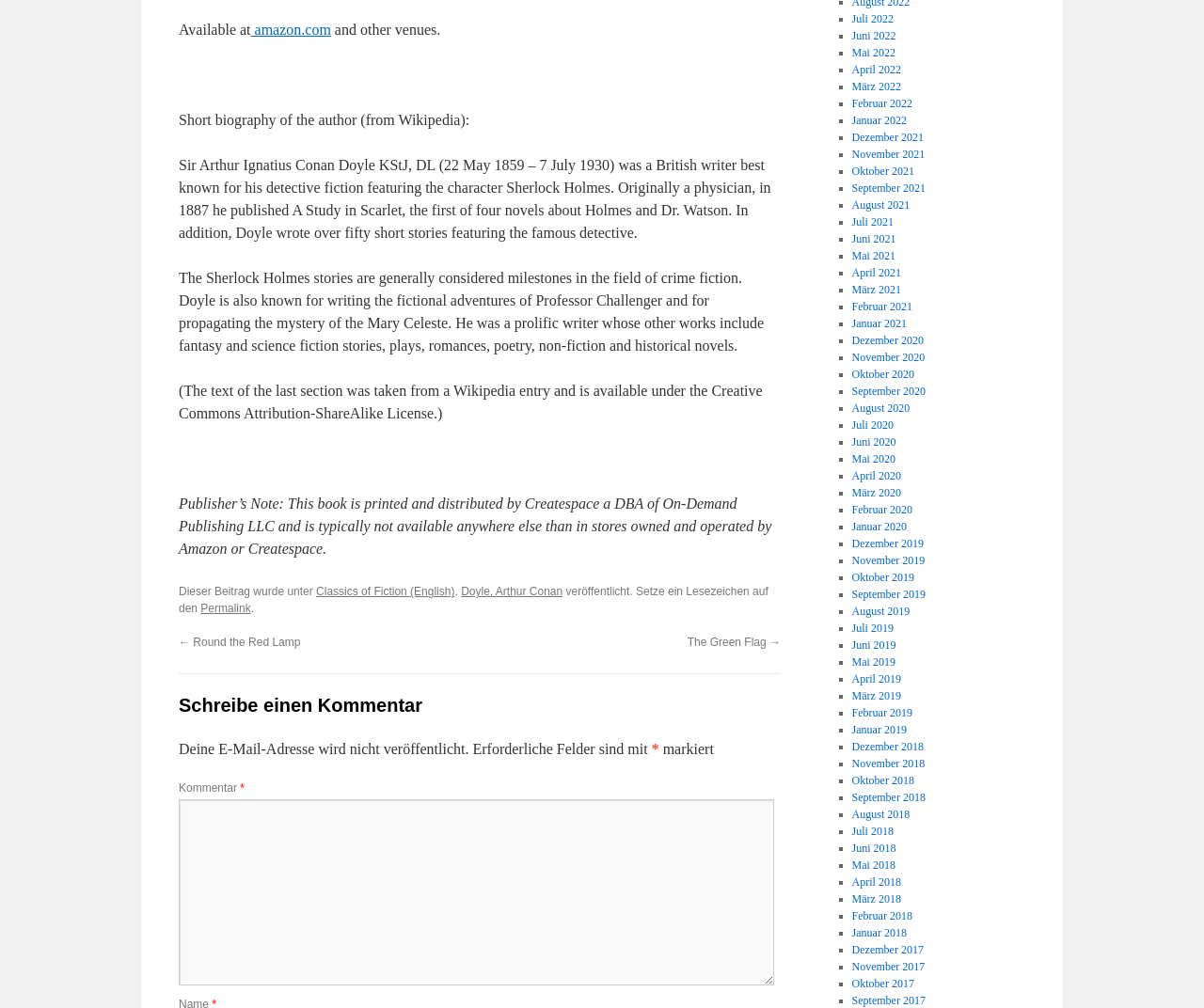Please locate the bounding box coordinates of the element's region that needs to be clicked to follow the instruction: "Click on the 'The Green Flag →' link". The bounding box coordinates should be provided as four float numbers between 0 and 1, i.e., [left, top, right, bottom].

[0.571, 0.631, 0.648, 0.644]